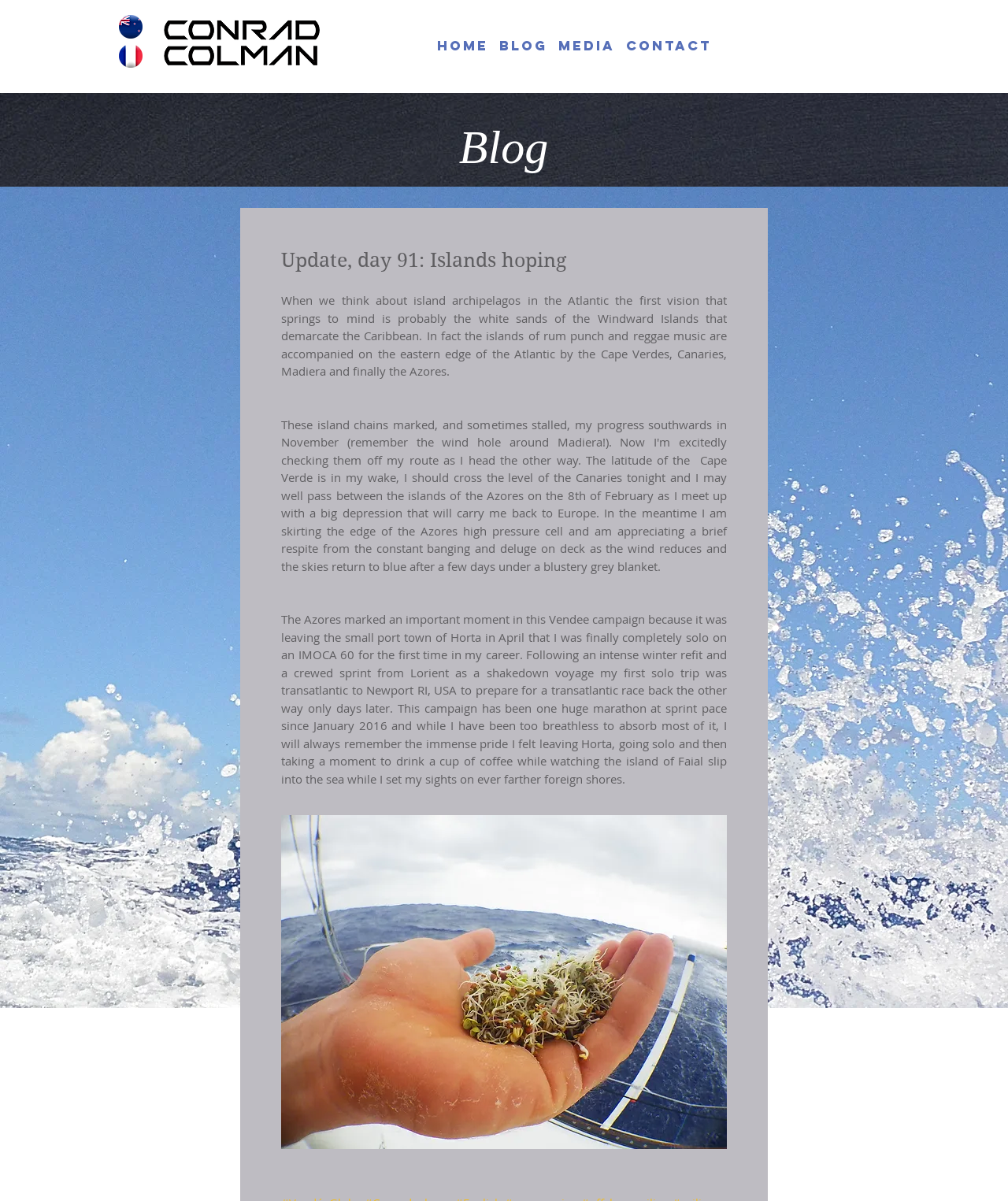What is the name of the campaign mentioned?
Please provide a detailed and thorough answer to the question.

The author mentions that they have been on a Vendee campaign since January 2016, which appears to be a sailing campaign or competition.